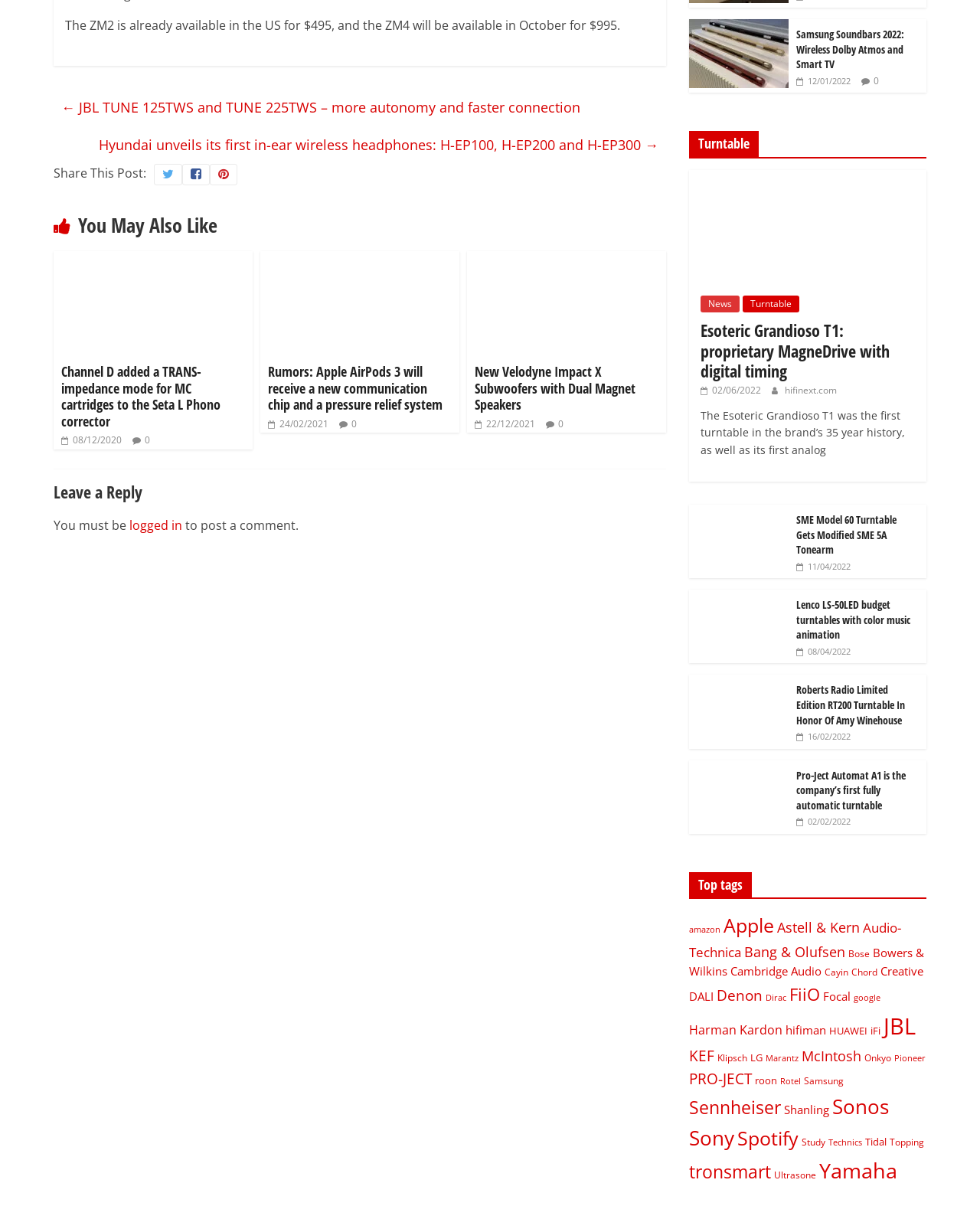Please specify the coordinates of the bounding box for the element that should be clicked to carry out this instruction: "Leave a reply". The coordinates must be four float numbers between 0 and 1, formatted as [left, top, right, bottom].

[0.055, 0.399, 0.68, 0.428]